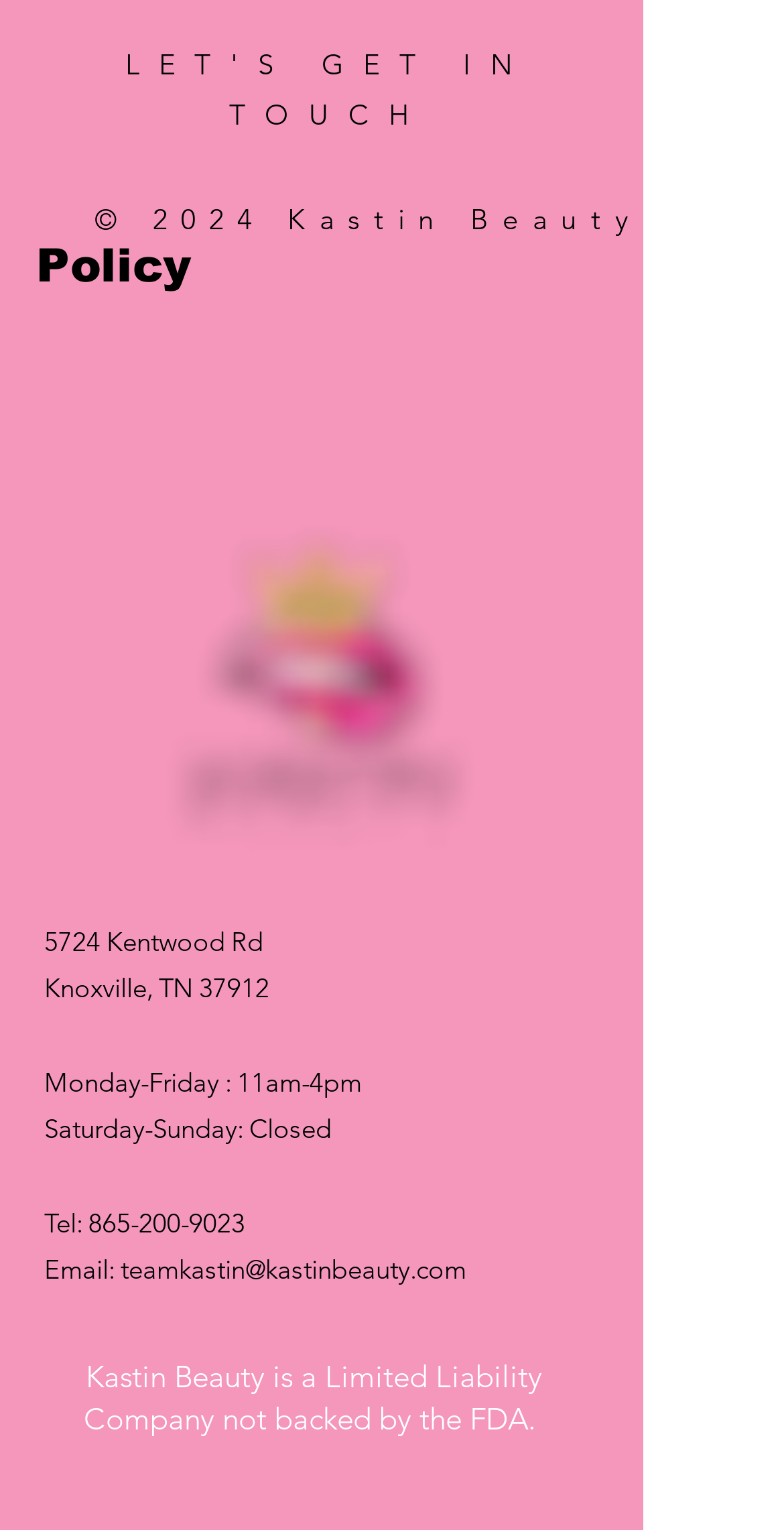Please provide a brief answer to the question using only one word or phrase: 
What is the phone number?

865-200-9023